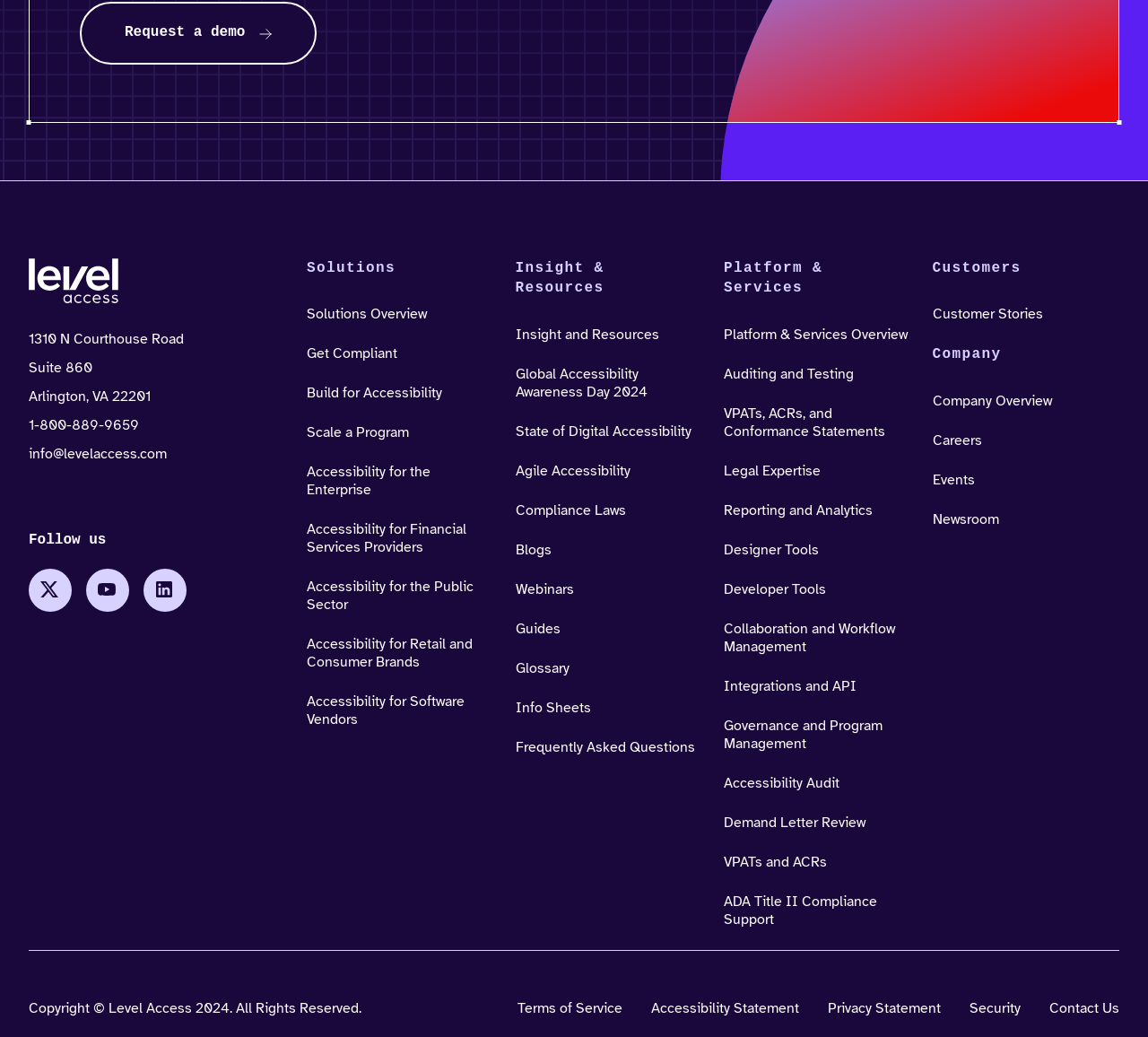Pinpoint the bounding box coordinates of the element you need to click to execute the following instruction: "Check the 'CONTACT US' link". The bounding box should be represented by four float numbers between 0 and 1, in the format [left, top, right, bottom].

None